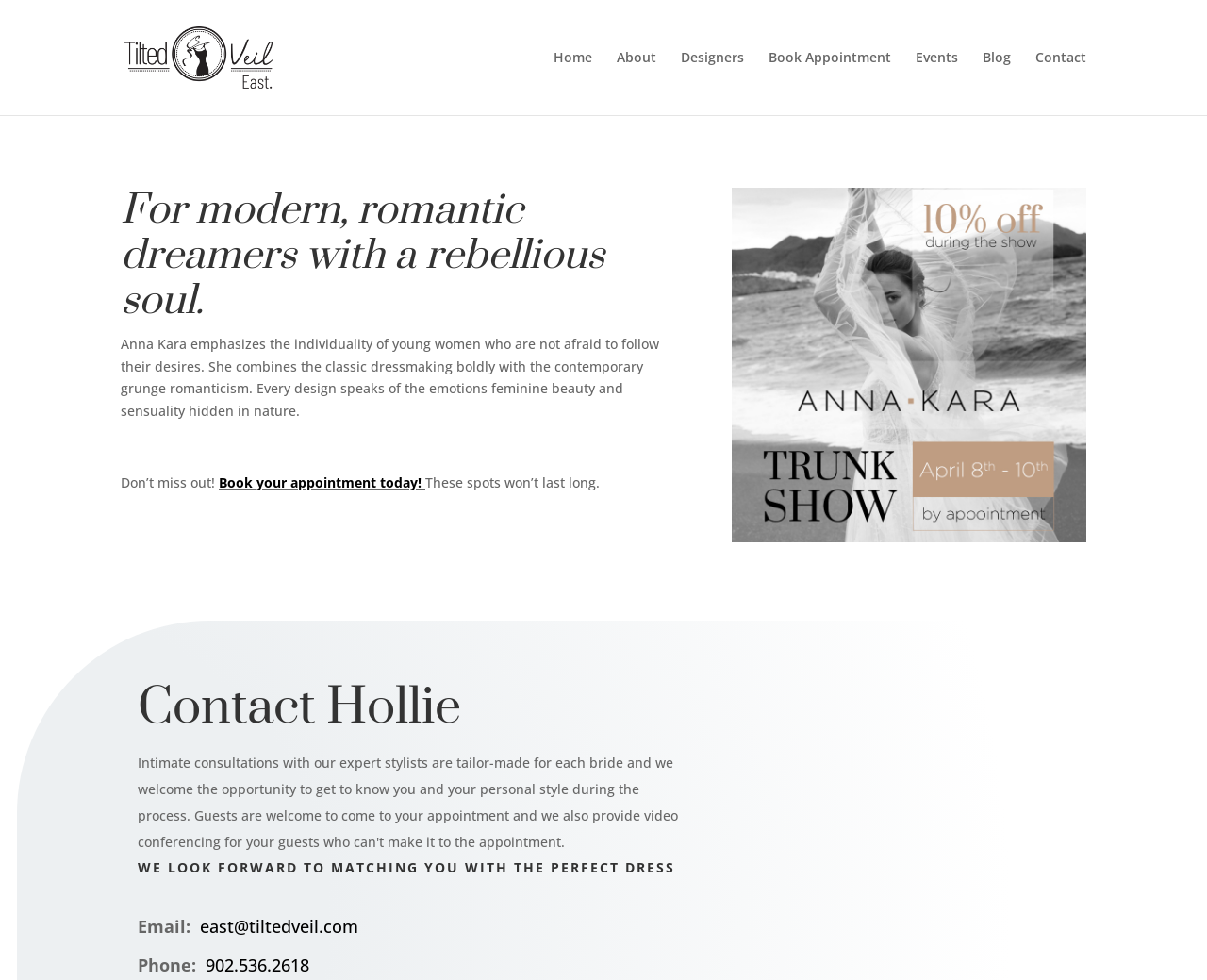Produce a meticulous description of the webpage.

The webpage is about Anna Kara's trunk show at Tilted Veil East, a Halifax bridal boutique. At the top left, there is a logo image of Tilted Veil East, accompanied by a link to the boutique's homepage. To the right of the logo, there are six navigation links: Home, About, Designers, Book Appointment, Events, and Blog, followed by a Contact link.

Below the navigation links, there is a heading that reads, "For modern, romantic dreamers with a rebellious soul." This is followed by a paragraph of text that describes Anna Kara's design philosophy, emphasizing individuality and combining classic dressmaking with contemporary romanticism.

Below this text, there is a call-to-action section with a link to book an appointment, accompanied by a sense of urgency, as the text "Don't miss out!" and "These spots won't last long" suggest.

Further down the page, there is a section with a heading "Contact Hollie" and another heading that reads, "WE LOOK FORWARD TO MATCHING YOU WITH THE PERFECT DRESS". This section contains contact information, including an email address and phone number, both of which are clickable links.

Overall, the webpage appears to be promoting Anna Kara's trunk show at Tilted Veil East, with a focus on the designer's unique style and an invitation to book an appointment to explore her designs.